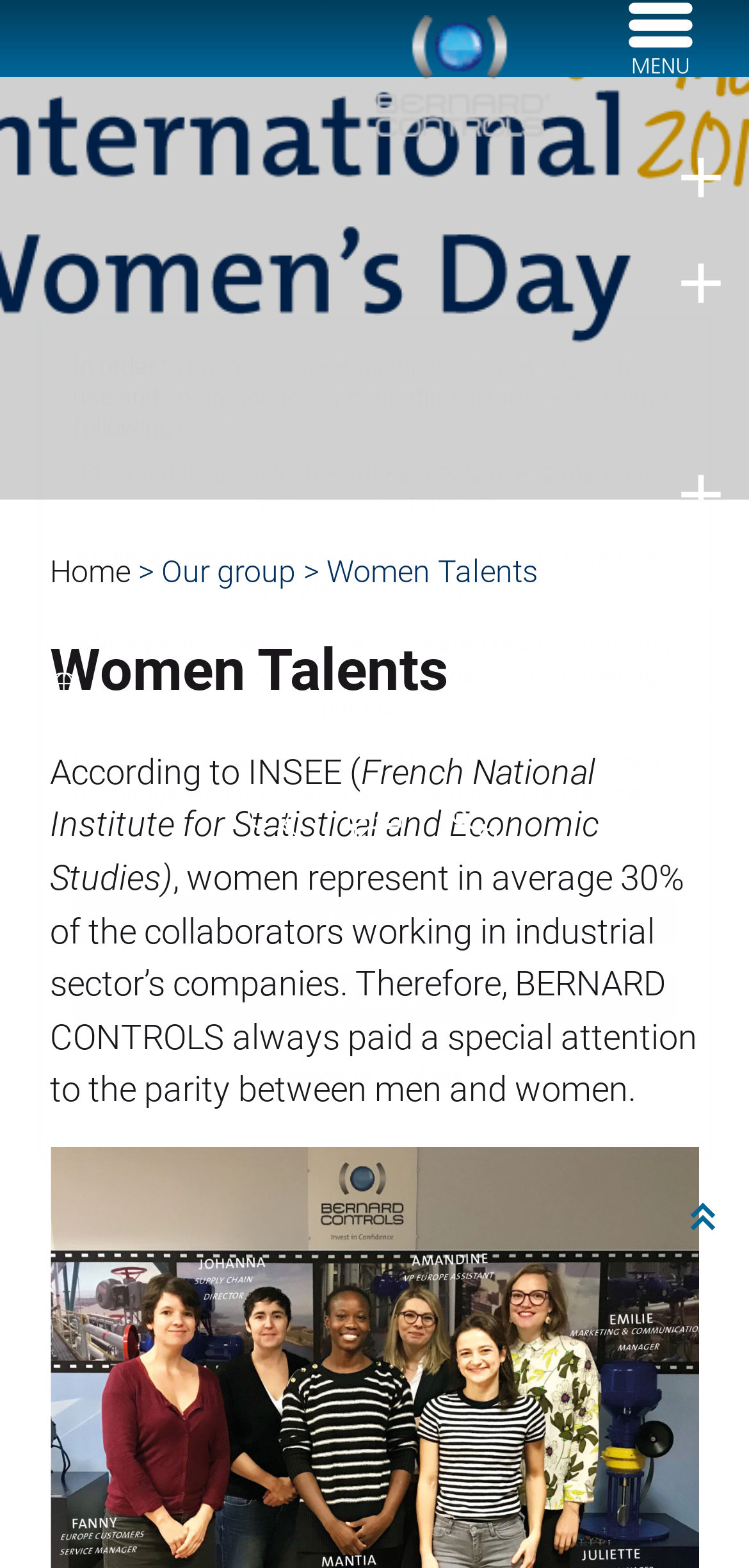Generate an in-depth caption that captures all aspects of the webpage.

The webpage is titled "Women Talents" and has a prominent link to "BERNARD CONTROLS" at the top left corner. To the right of this link is a "Menu" button. There are several "+" and "-" icons scattered throughout the top right section of the page, possibly indicating expandable or collapsible sections.

Below the top section, there is a navigation menu with links to "Home" and a heading that reads "Women Talents". The main content of the page starts with a paragraph that discusses the representation of women in the industrial sector, citing statistics from the French National Institute for Statistical and Economic Studies. The text explains that BERNARD CONTROLS has always paid special attention to parity between men and women.

Further down the page, there is a section that discusses the use of cookies on the site. This section is divided into subsections, including "Functional cookies", "Audience measurement cookies", and "Third-party cookies", each with a brief description of their purpose. Below this section, there is a link to the site's "Cookie Policy and Privacy Policy" and buttons to "Accept all" or "Refuse all" cookies, as well as a link to "Manage cookies".

At the very bottom of the page, there is a link with no text, possibly a social media or external link.